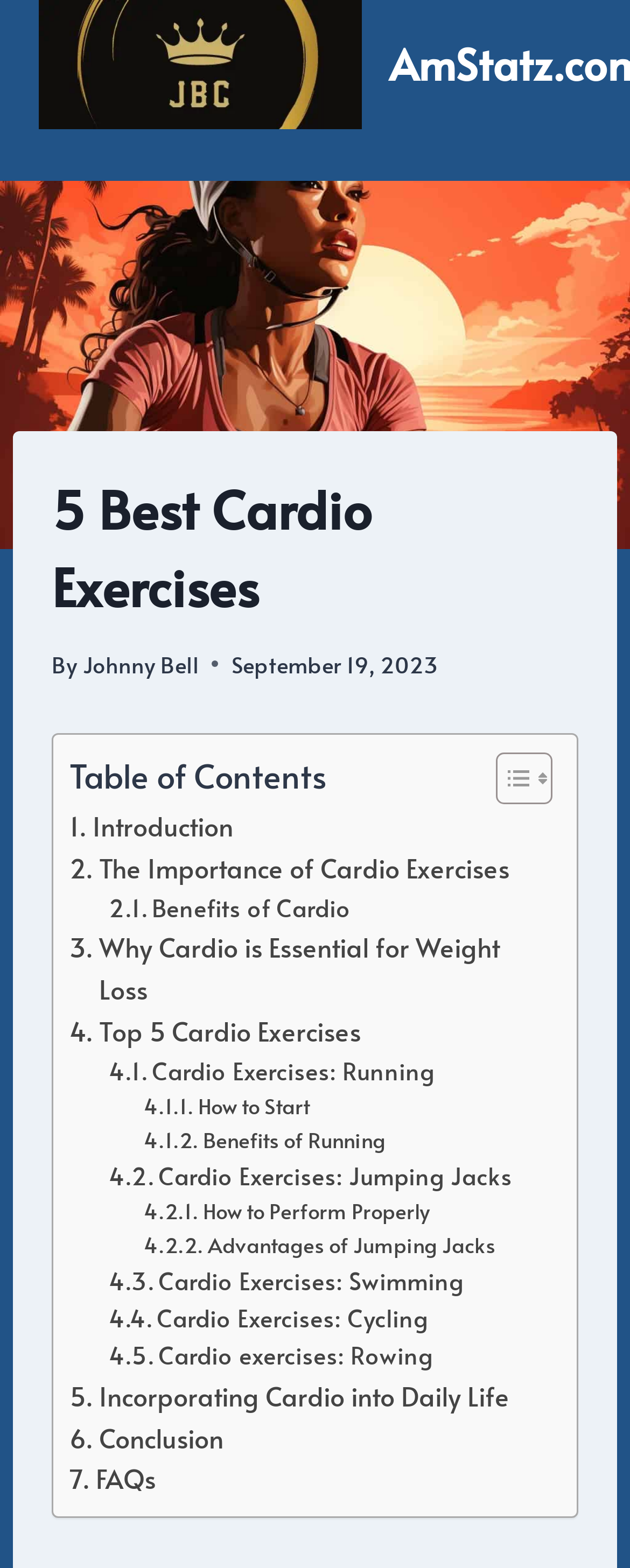Please identify the bounding box coordinates of the element that needs to be clicked to execute the following command: "Read the article by Johnny Bell". Provide the bounding box using four float numbers between 0 and 1, formatted as [left, top, right, bottom].

[0.131, 0.413, 0.316, 0.433]